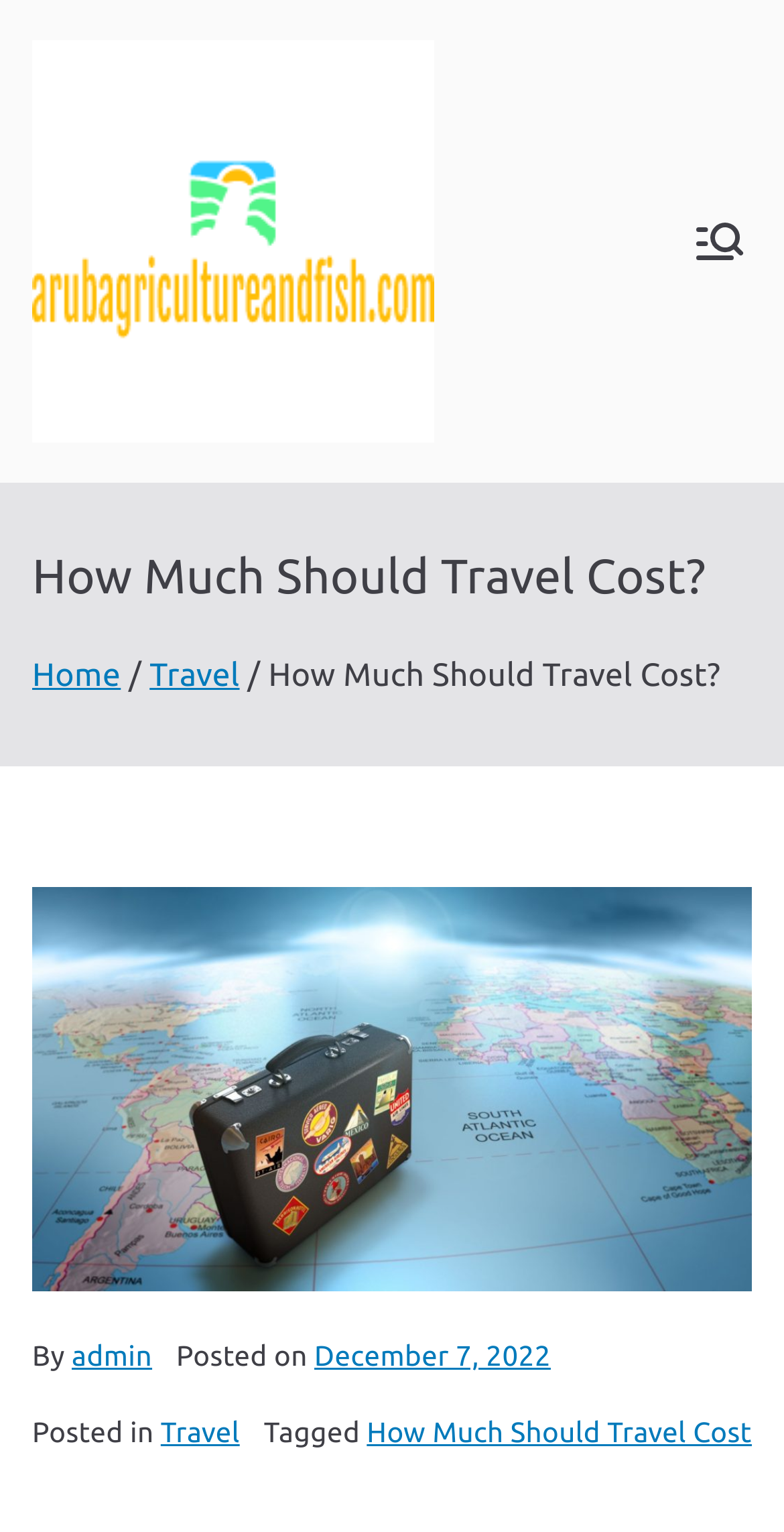For the element described, predict the bounding box coordinates as (top-left x, top-left y, bottom-right x, bottom-right y). All values should be between 0 and 1. Element description: How Much Should Travel Cost

[0.468, 0.924, 0.959, 0.945]